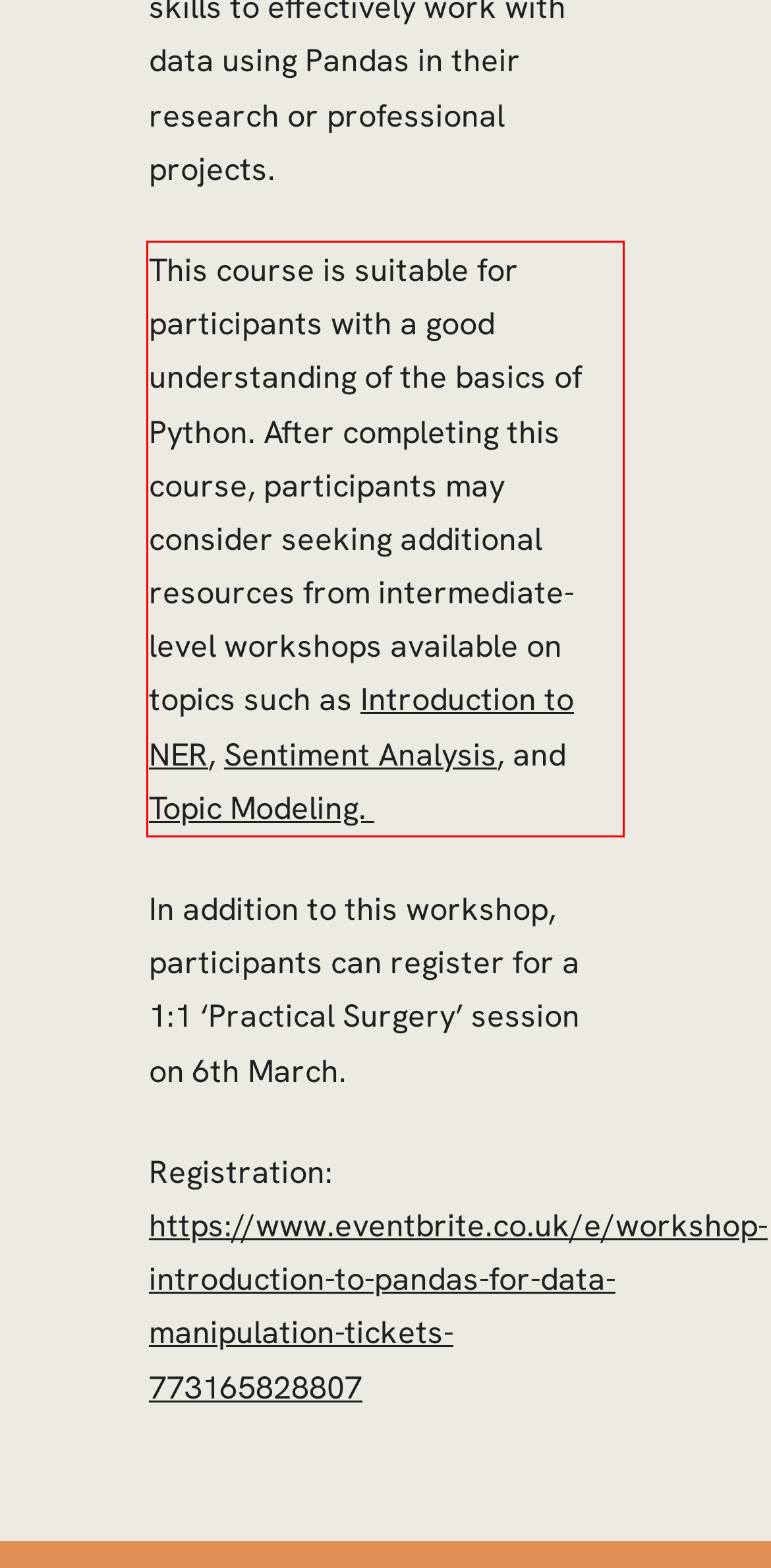Please perform OCR on the UI element surrounded by the red bounding box in the given webpage screenshot and extract its text content.

This course is suitable for participants with a good understanding of the basics of Python. After completing this course, participants may consider seeking additional resources from intermediate-level workshops available on topics such as Introduction to NER, Sentiment Analysis, and Topic Modeling.